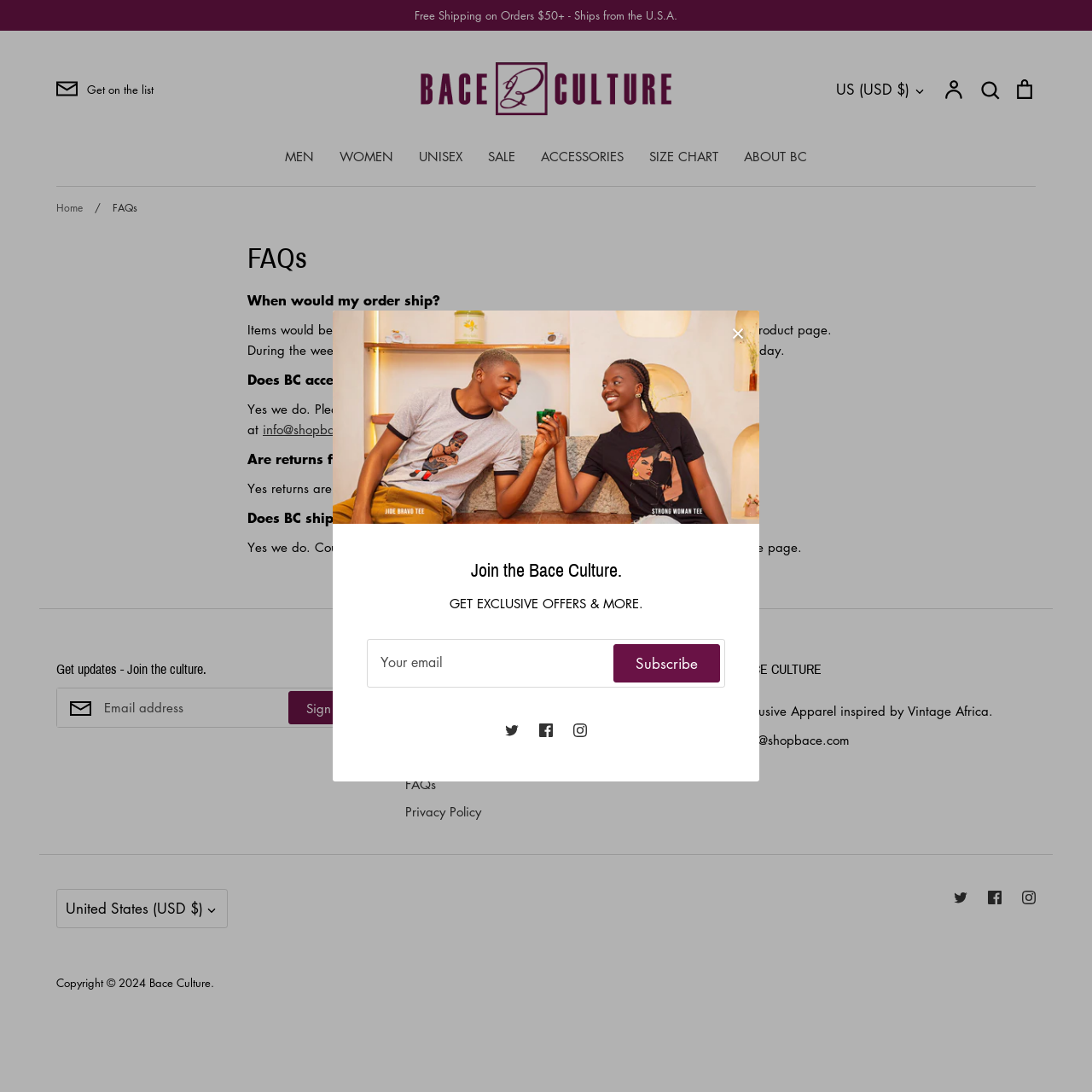What types of products does Bace Culture offer?
Based on the image content, provide your answer in one word or a short phrase.

Exclusive Apparel